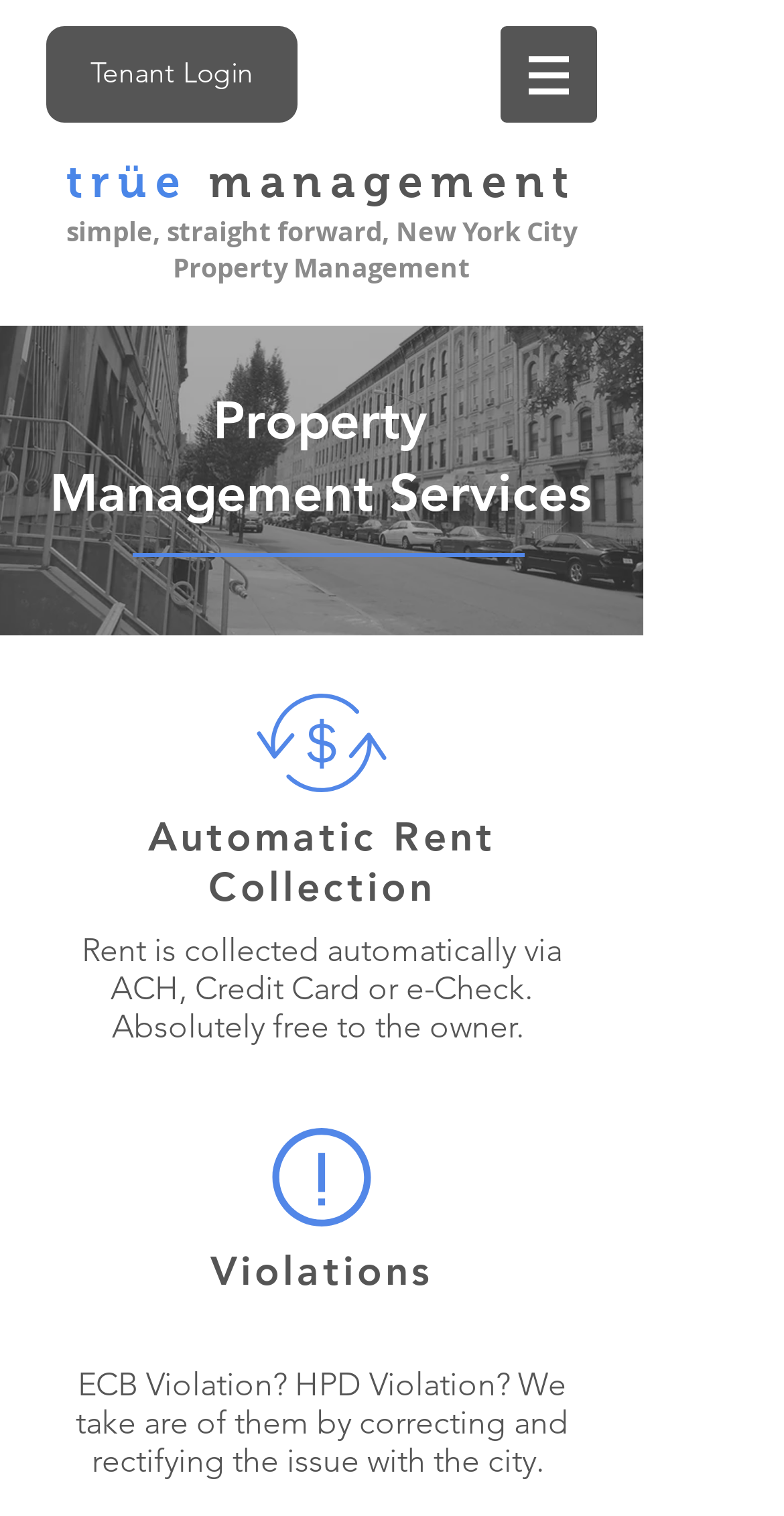Identify the bounding box for the UI element described as: "trüe management". Ensure the coordinates are four float numbers between 0 and 1, formatted as [left, top, right, bottom].

[0.085, 0.103, 0.736, 0.137]